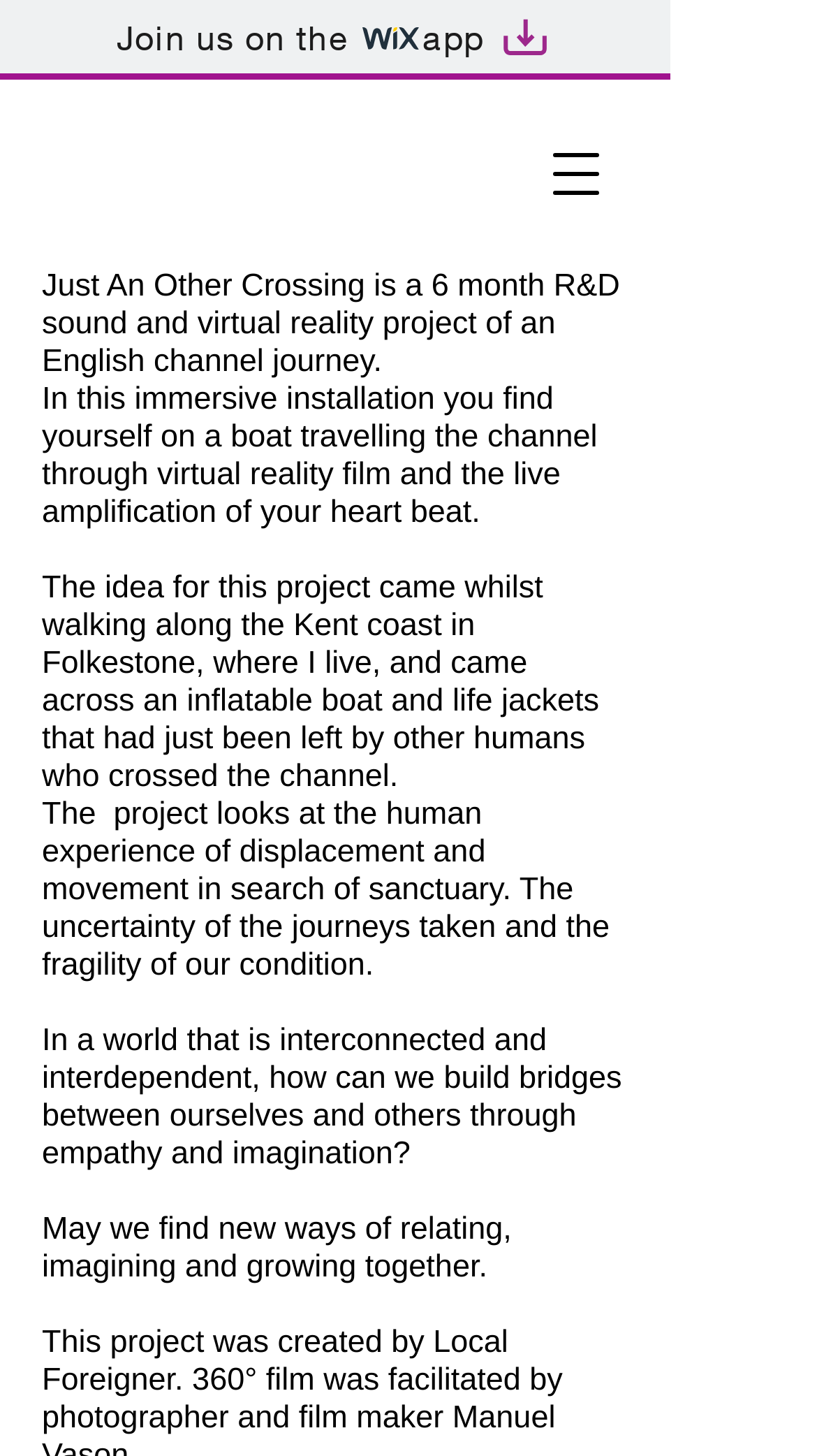What is the project about?
Please respond to the question with a detailed and thorough explanation.

Based on the text, the project is about a 6-month R&D sound and virtual reality project of an English channel journey, which is an immersive installation that allows users to experience a boat traveling through virtual reality film and the live amplification of their heart beat.